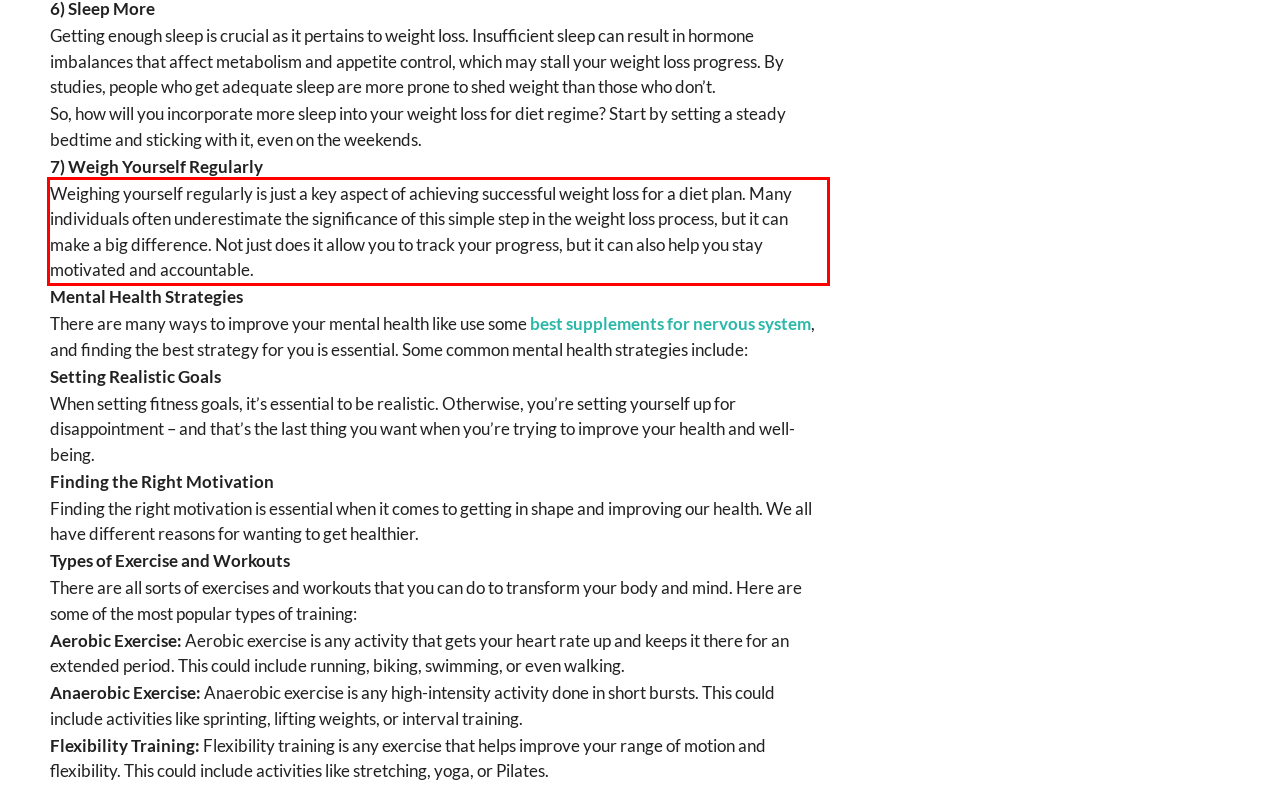You are given a screenshot showing a webpage with a red bounding box. Perform OCR to capture the text within the red bounding box.

Weighing yourself regularly is just a key aspect of achieving successful weight loss for a diet plan. Many individuals often underestimate the significance of this simple step in the weight loss process, but it can make a big difference. Not just does it allow you to track your progress, but it can also help you stay motivated and accountable.